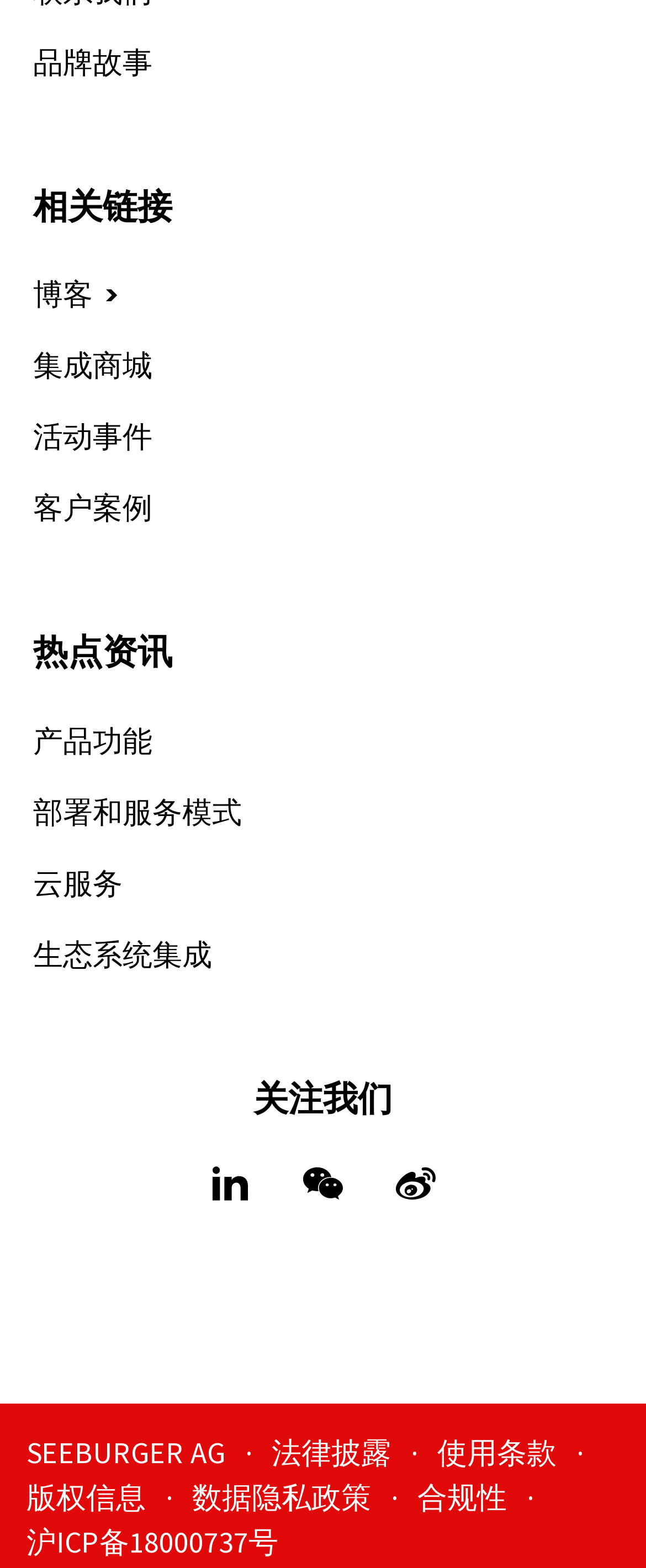Use a single word or phrase to answer the question:
What is the first link in the navigation section?

品牌故事